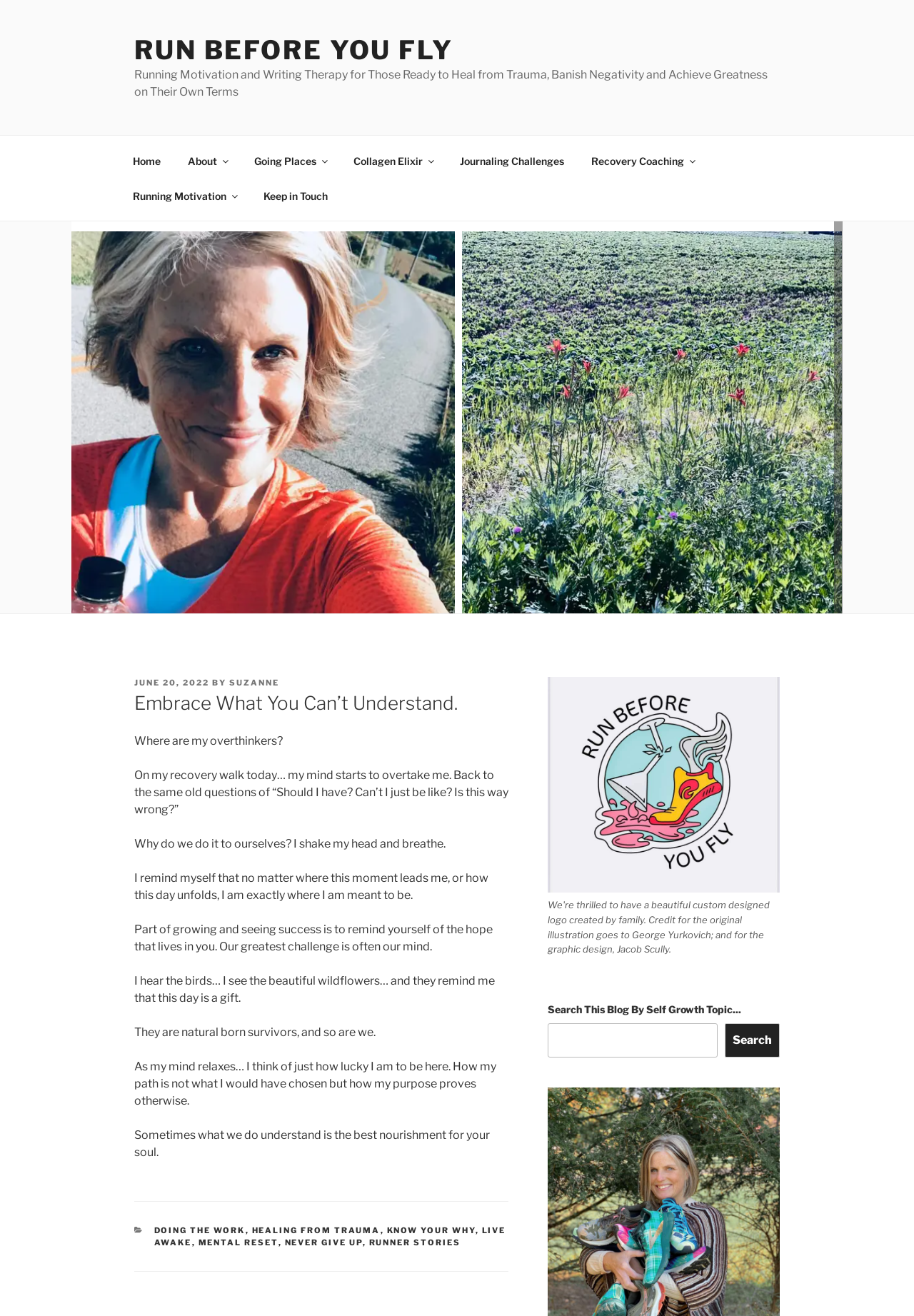What is the main topic of this blog?
Answer with a single word or phrase, using the screenshot for reference.

Running Motivation and Writing Therapy